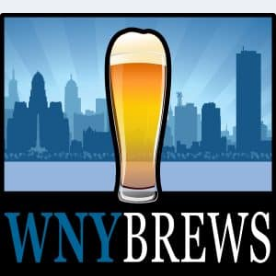Give an elaborate caption for the image.

The image features the logo for "WNY Brews," which showcases a stylized beer glass filled with a golden beverage. This beer glass is prominently centered against a backdrop of a city skyline, representing Western New York. The skyline features a range of iconic buildings, suggesting a vibrant urban environment. Below the glass, the text "WNY Brews" is displayed in bold, contrasting letters, emphasizing the focus on local beer culture. The logo effectively conveys a sense of community and celebration of craft brewing, aligning with the theme of events such as Sour Beer Day, where enthusiasts can gather and explore various sour beer offerings.